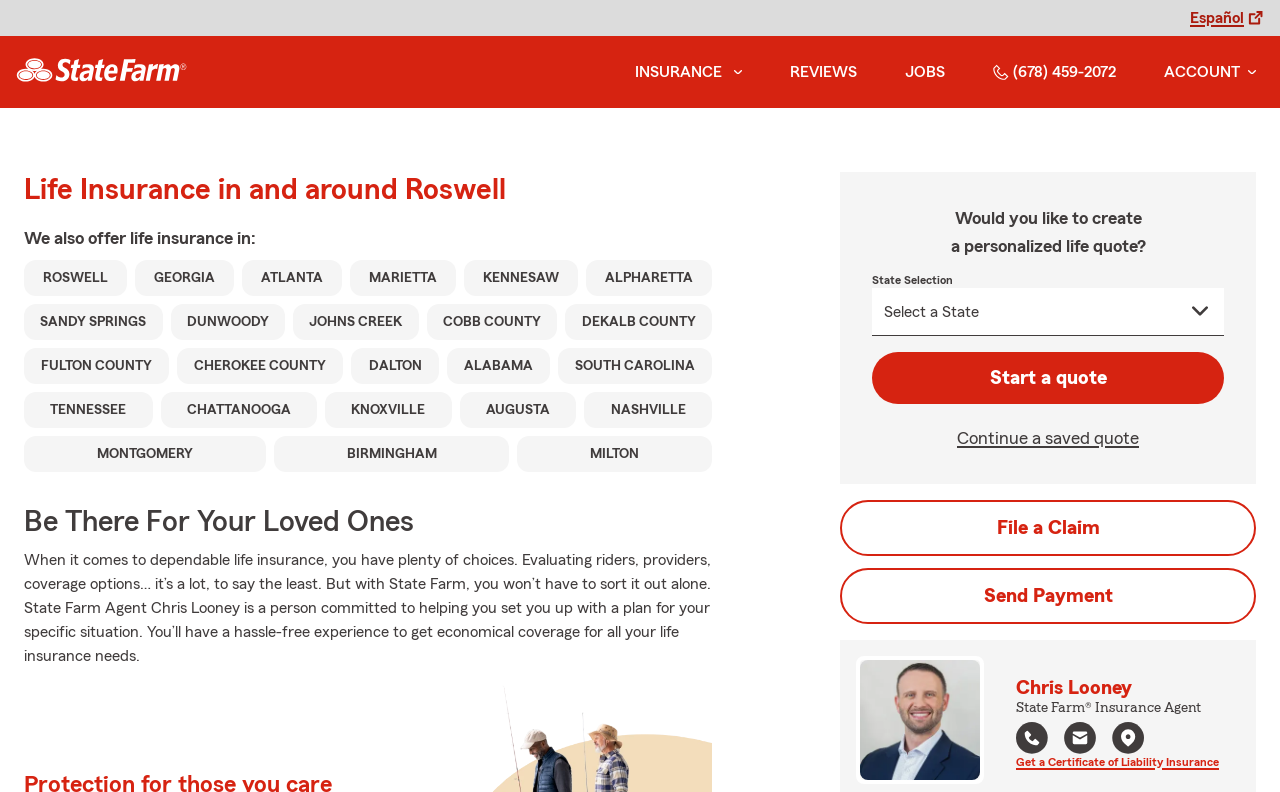What is the phone number to contact Chris Looney?
Answer the question in as much detail as possible.

The phone number is mentioned in the link 'Call (678) 459-2072' and also in the link 'Call 6784592072' which is associated with Chris Looney's profile.